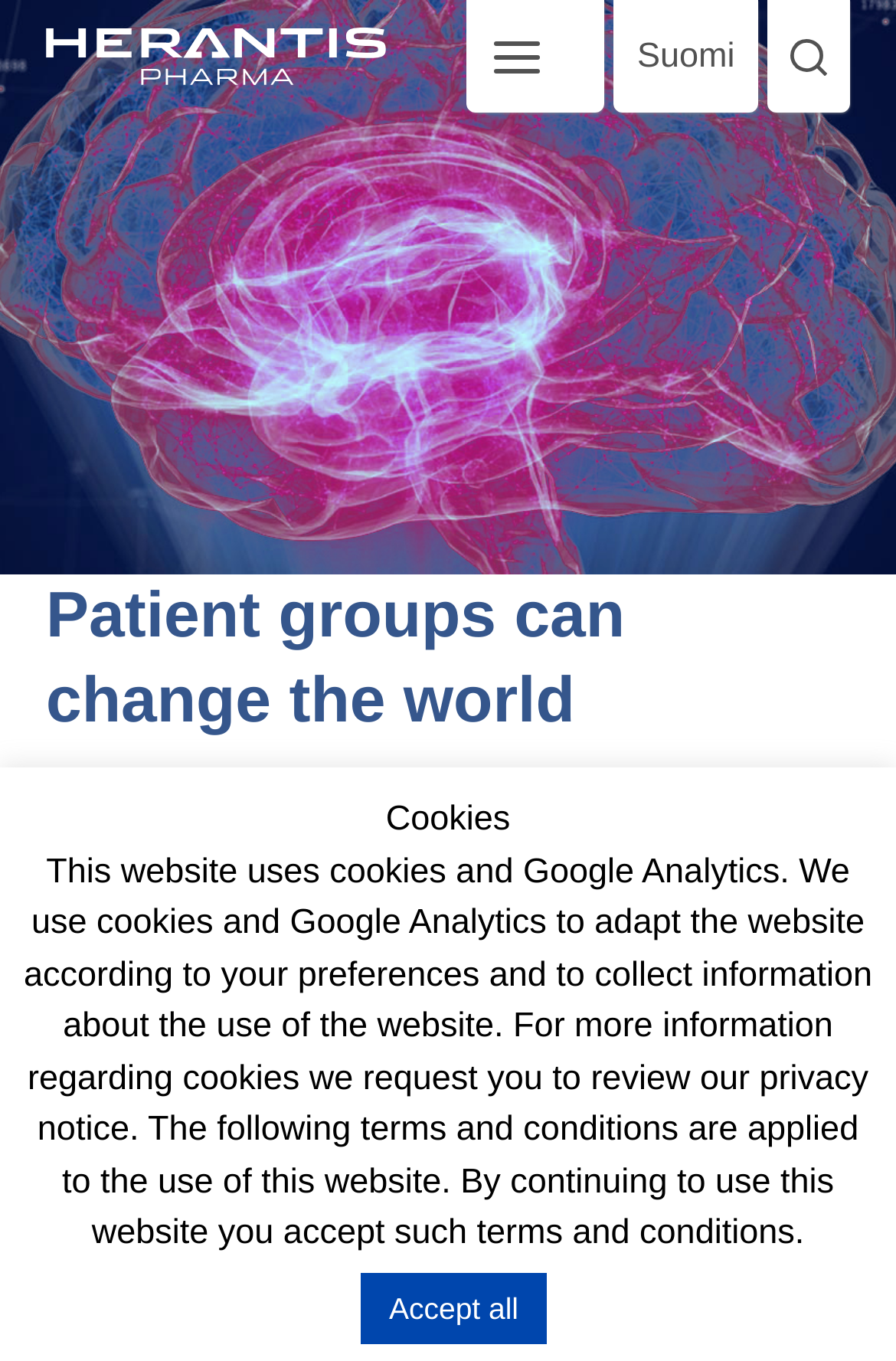How many languages are available on the website?
Please interpret the details in the image and answer the question thoroughly.

The presence of a link with the text 'Suomi' suggests that the website is available in at least one language other than the default language. 'Suomi' is the Finnish word for 'Finland', implying that the website is available in Finnish.